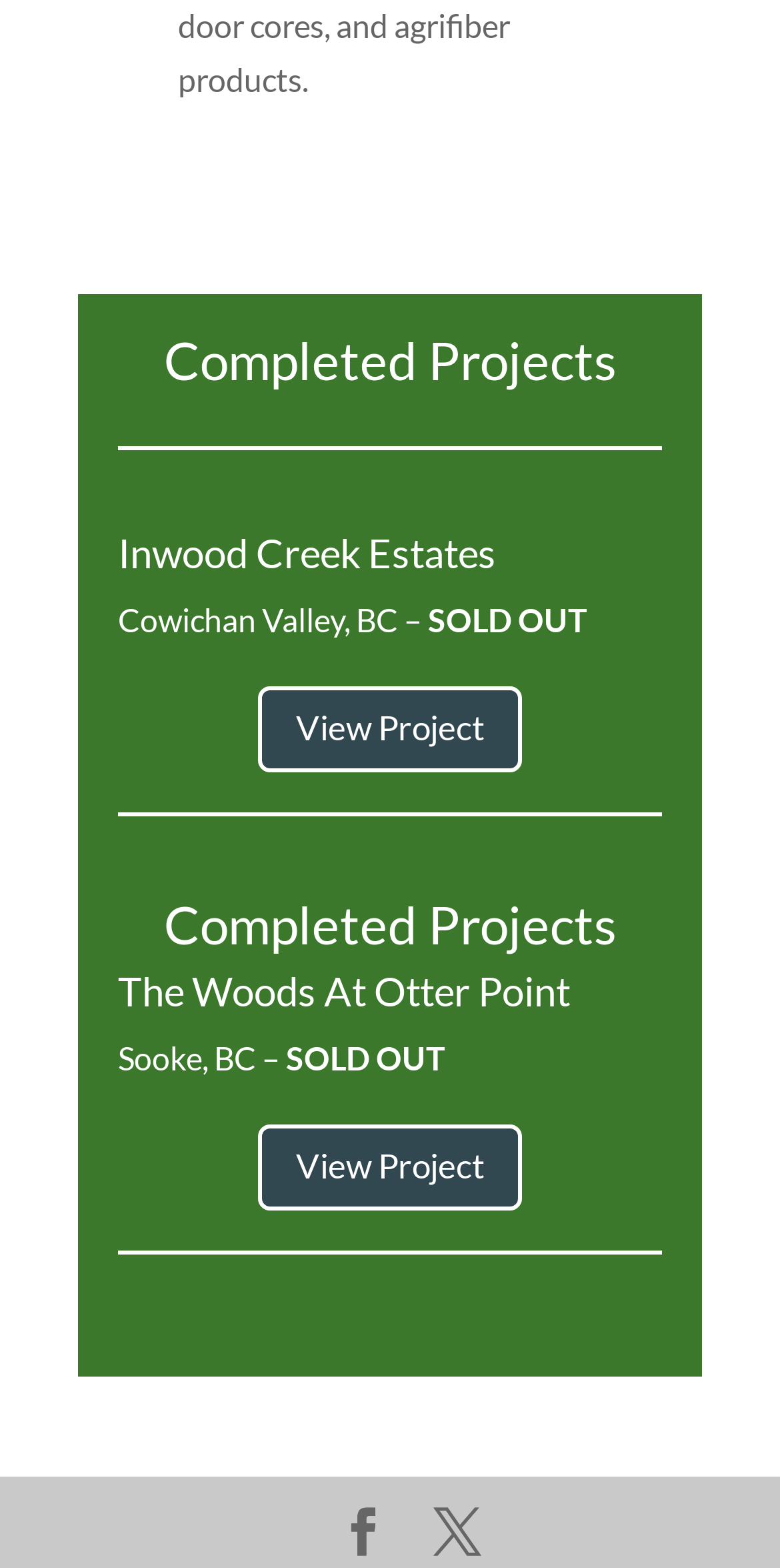What are the two icons at the bottom of the page?
Based on the image, provide a one-word or brief-phrase response.

arrows